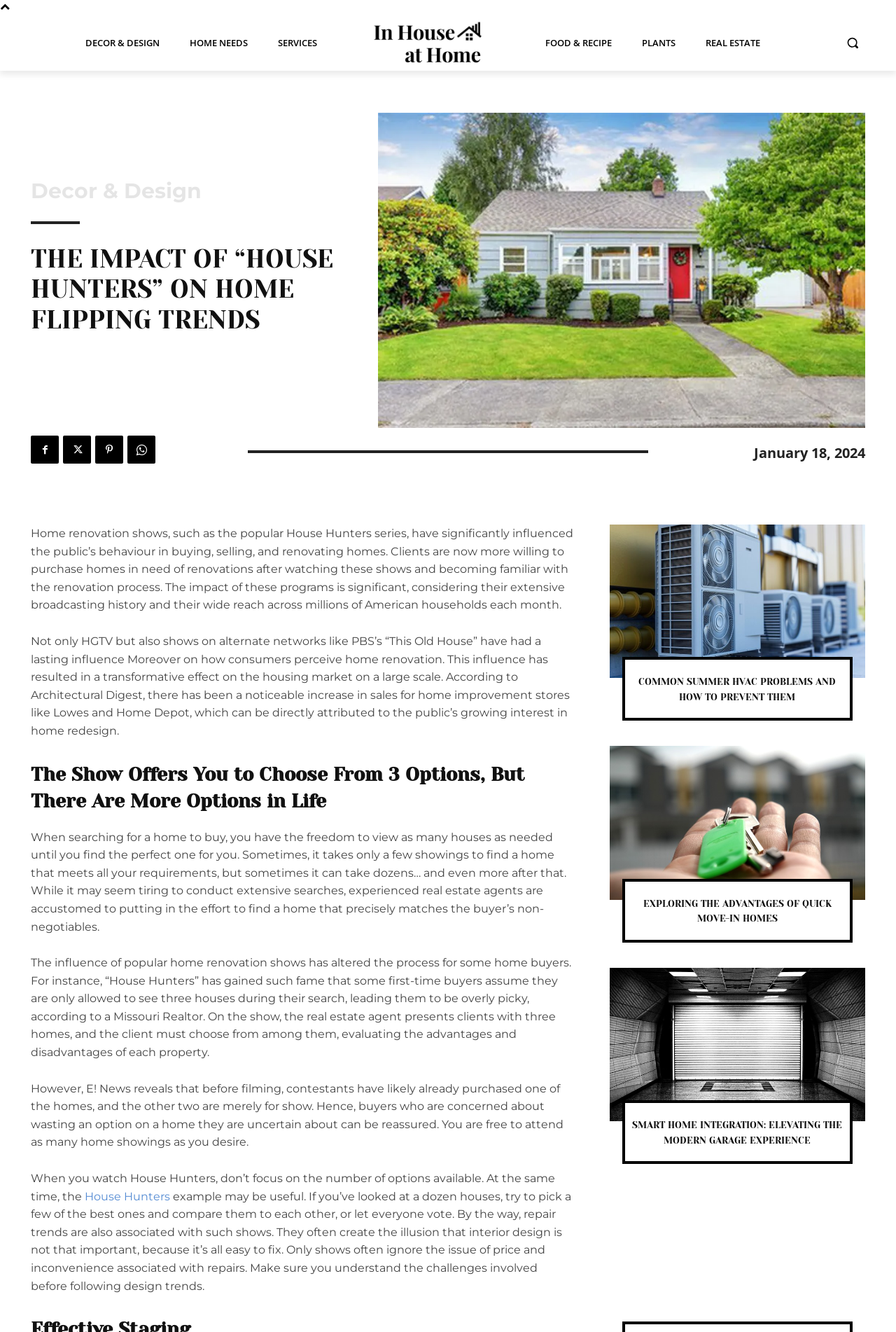Please specify the bounding box coordinates of the clickable region to carry out the following instruction: "Explore 'COMMON SUMMER HVAC PROBLEMS AND HOW TO PREVENT THEM'". The coordinates should be four float numbers between 0 and 1, in the format [left, top, right, bottom].

[0.68, 0.394, 0.966, 0.509]